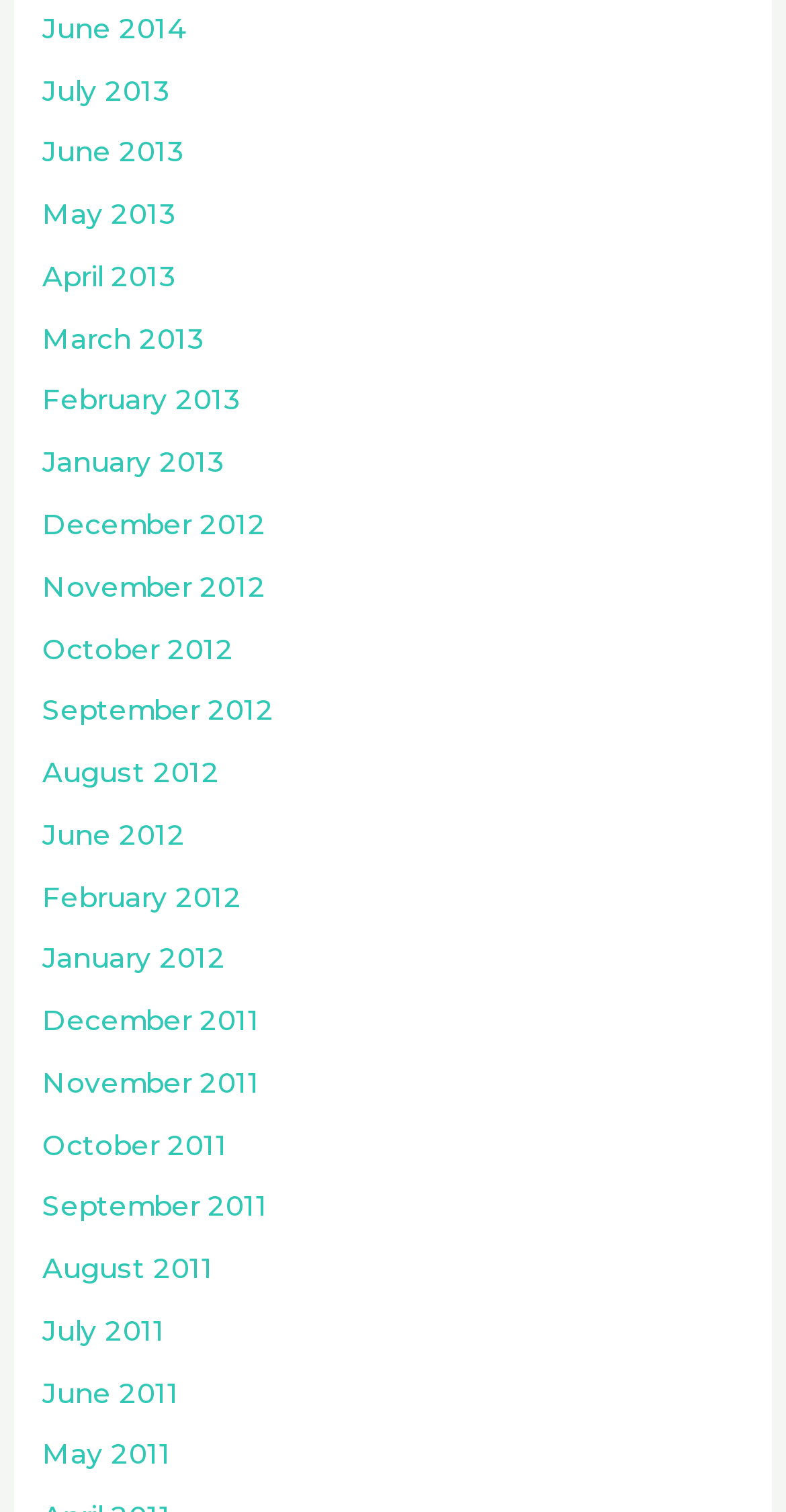How many months are available in 2013?
Refer to the image and answer the question using a single word or phrase.

6